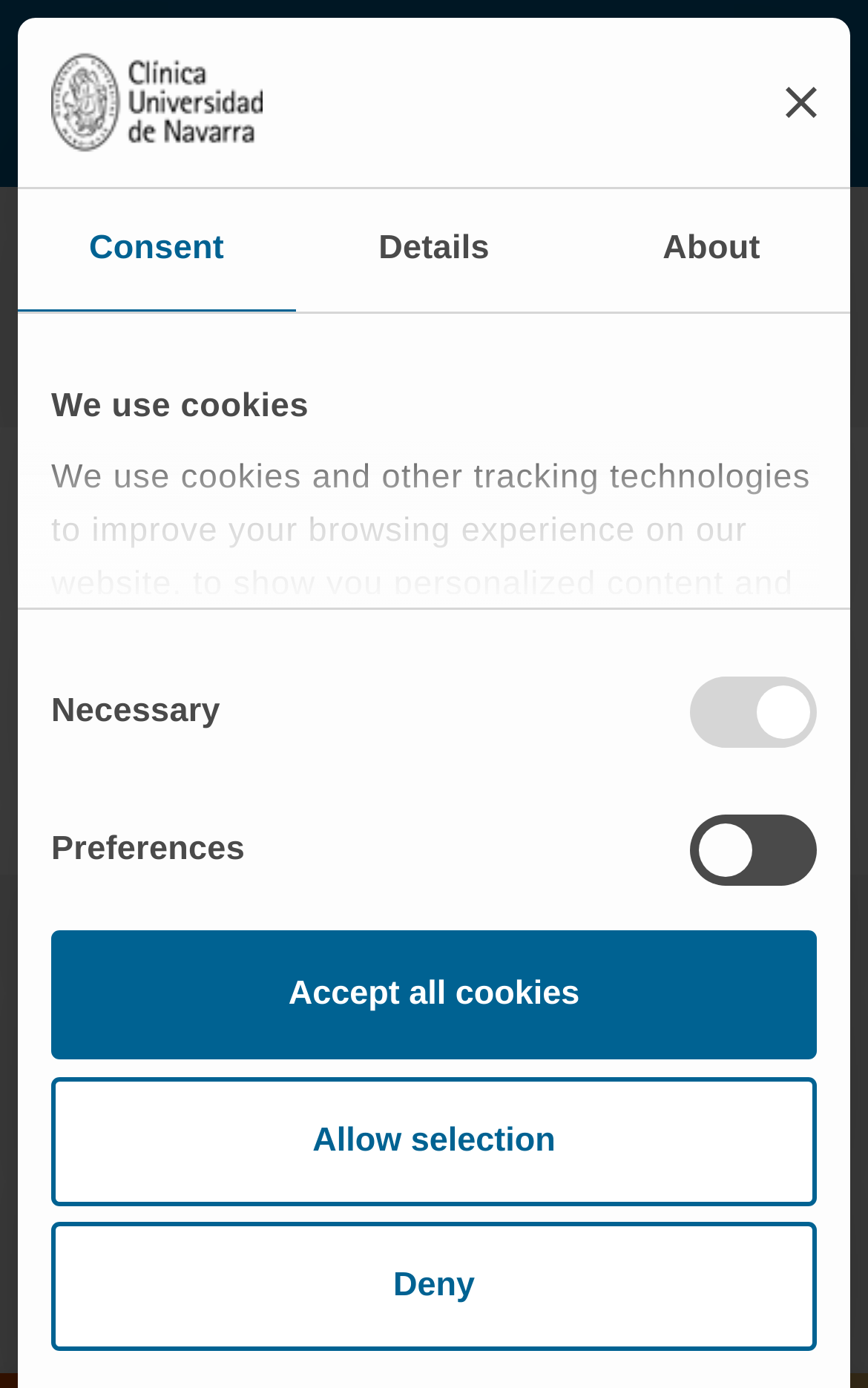What is the name of the university associated with the website?
Please provide a comprehensive answer based on the details in the screenshot.

I found the text 'Logotipo. Clínica Universidad de Navarra' in the link element, which suggests that the website is associated with the Universidad de Navarra.